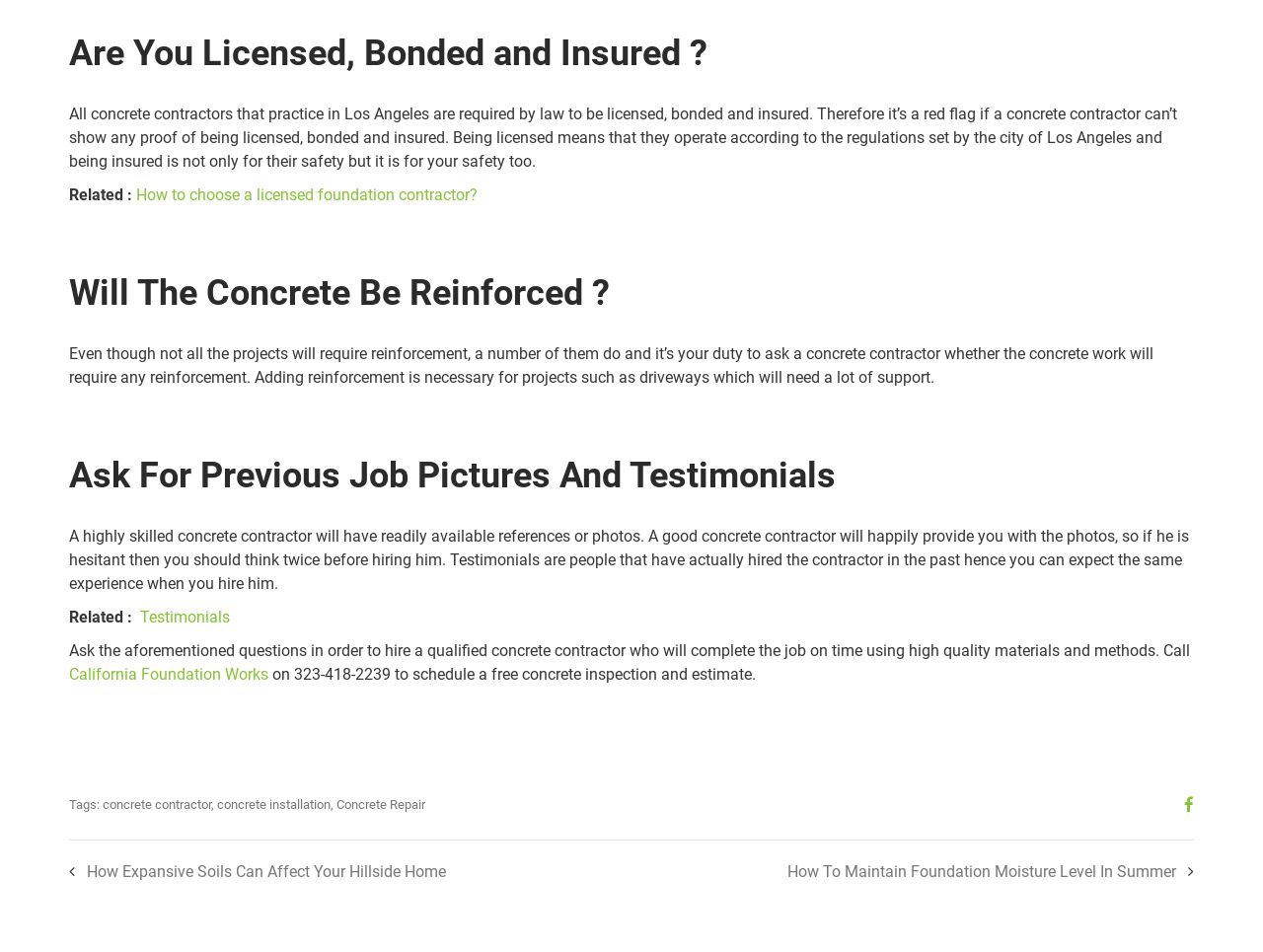Extract the bounding box coordinates for the described element: "California Foundation Works". The coordinates should be represented as four float numbers between 0 and 1: [left, top, right, bottom].

[0.055, 0.698, 0.212, 0.718]